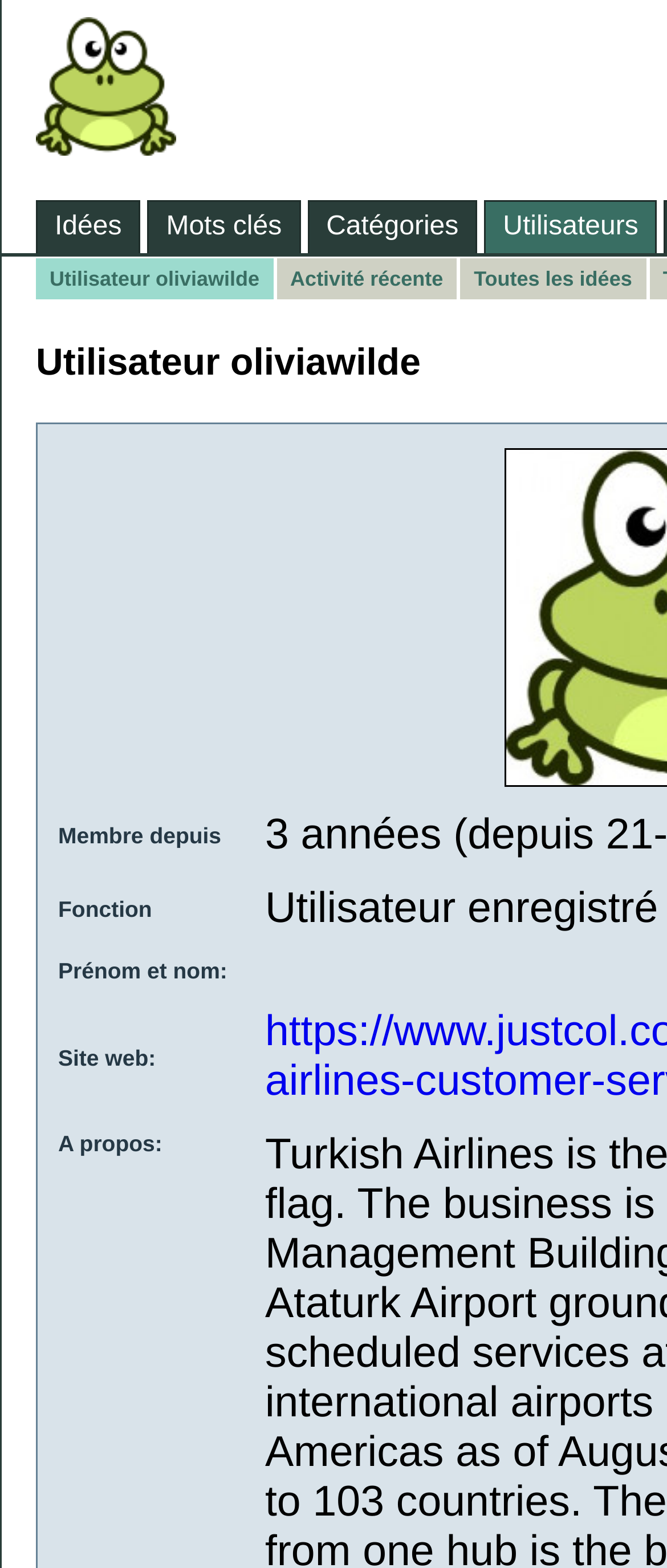Determine the bounding box coordinates of the section to be clicked to follow the instruction: "browse all ideas". The coordinates should be given as four float numbers between 0 and 1, formatted as [left, top, right, bottom].

[0.69, 0.165, 0.968, 0.191]